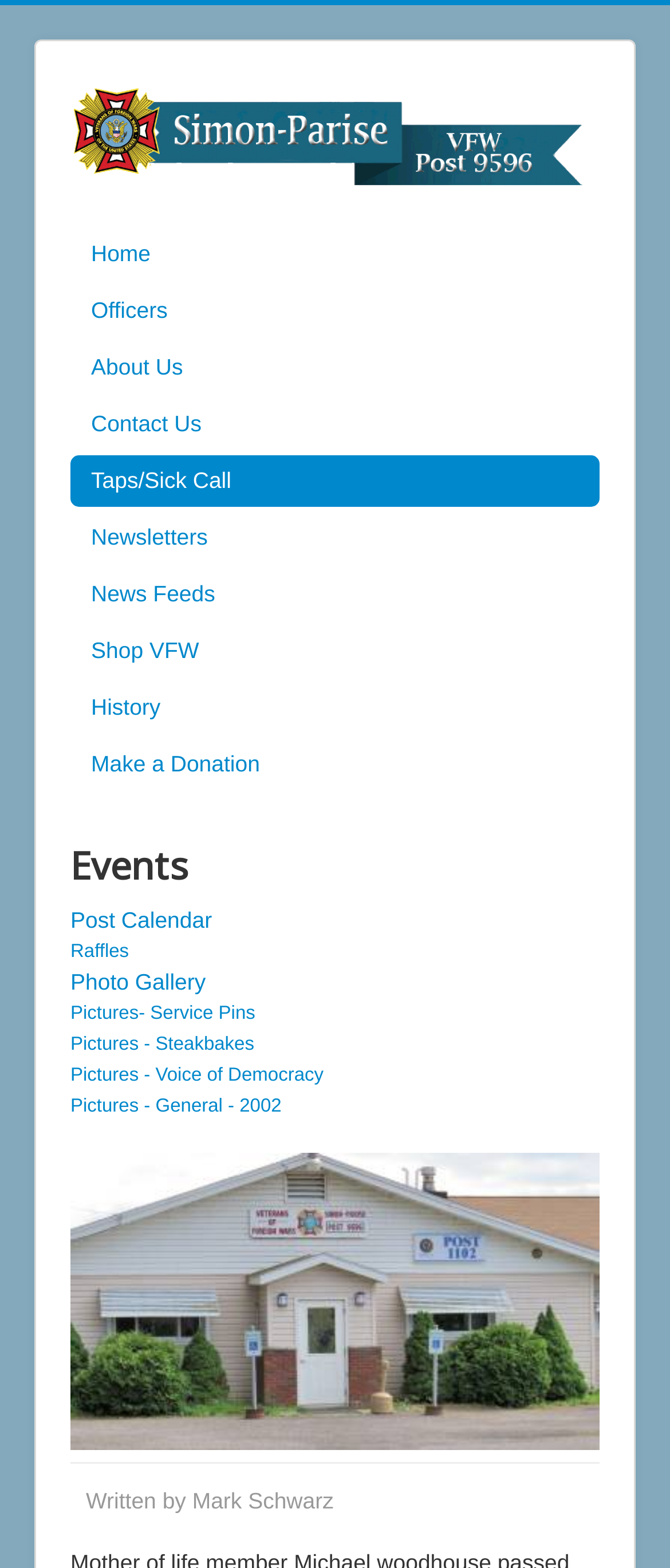Specify the bounding box coordinates of the region I need to click to perform the following instruction: "go to Home". The coordinates must be four float numbers in the range of 0 to 1, i.e., [left, top, right, bottom].

[0.105, 0.145, 0.895, 0.178]